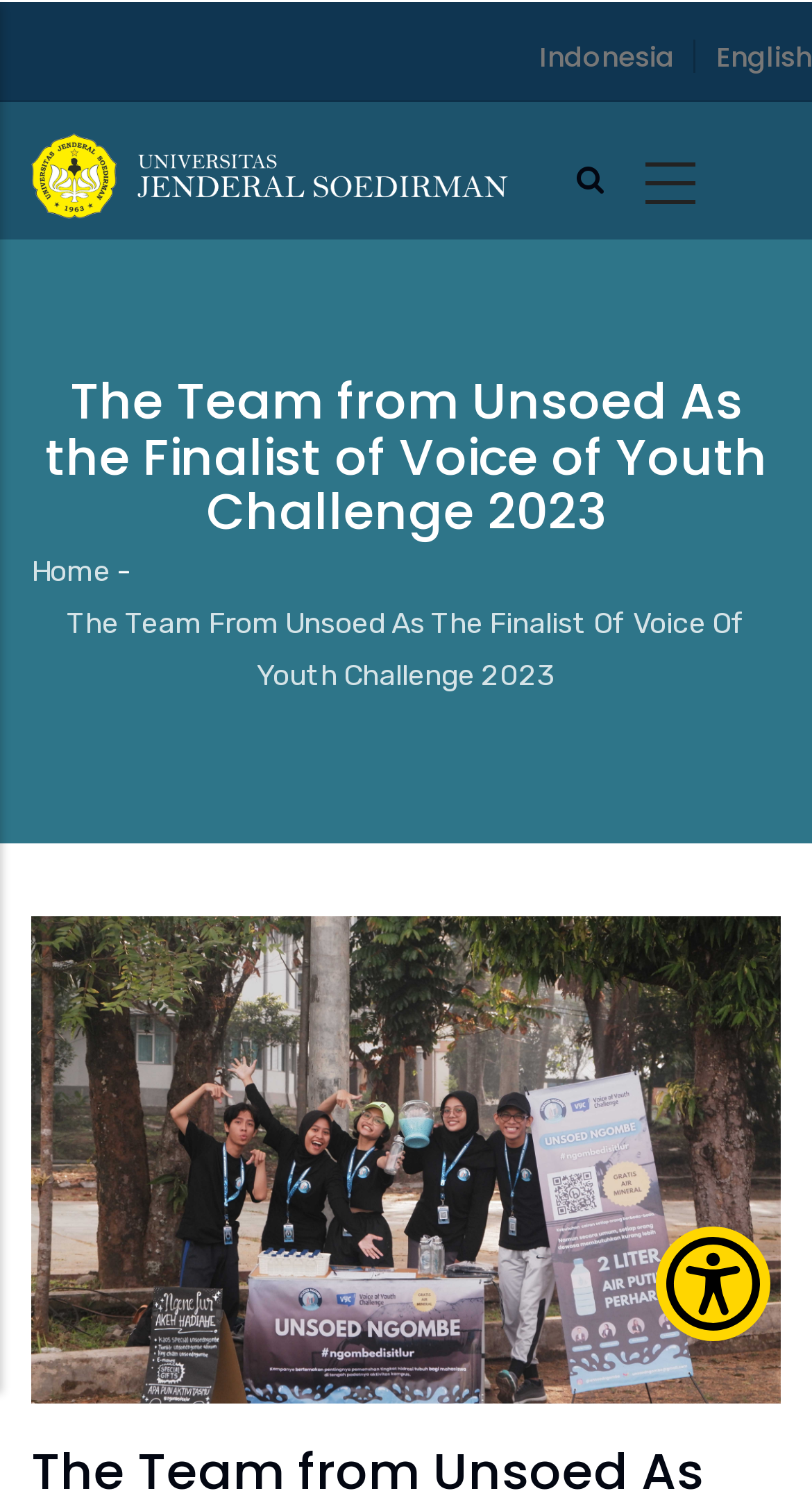Offer an in-depth caption of the entire webpage.

The webpage is about the Team from Unsoed being a finalist in the Voice of Youth Challenge 2023, as indicated by the title. At the top left corner, there are four buttons: "Skip to Content", "Skip to Navigation", "Open Accessibility Toolbar", and "Skip to Footer". 

To the right of these buttons, there is a button "Show Accessibility Preferences" which is currently pressed. Below these buttons, there is a link "Skip to main content" at the very top left corner of the page. 

On the top right corner, there are two language options: "Indonesia" and "English". Below these language options, there is a navigation menu with a "Home" link, accompanied by a small "Home" icon. 

The main content of the page is headed by a title "The Team from Unsoed As the Finalist of Voice of Youth Challenge 2023", which is centered at the top of the page. Below the title, there is a breadcrumb navigation section, which includes a "Home" link, a hyphen, and the title of the page again.